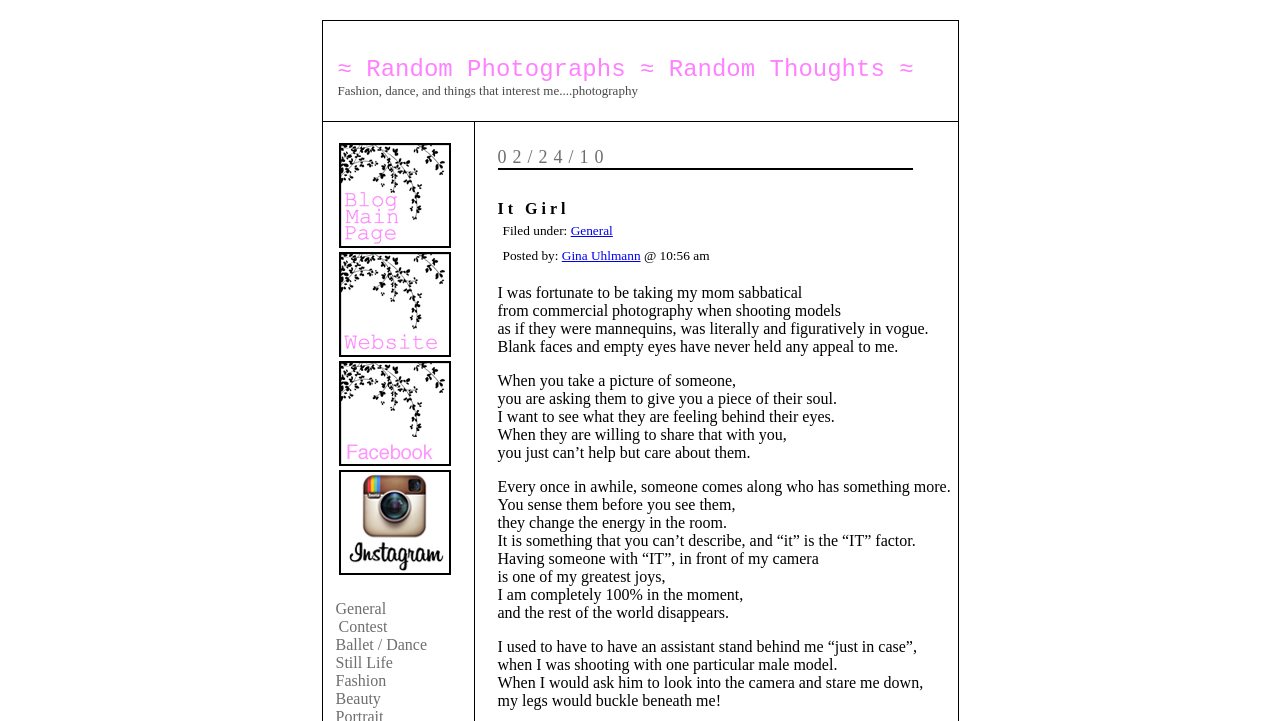Can you determine the bounding box coordinates of the area that needs to be clicked to fulfill the following instruction: "View the post categorized under General"?

[0.262, 0.832, 0.302, 0.856]